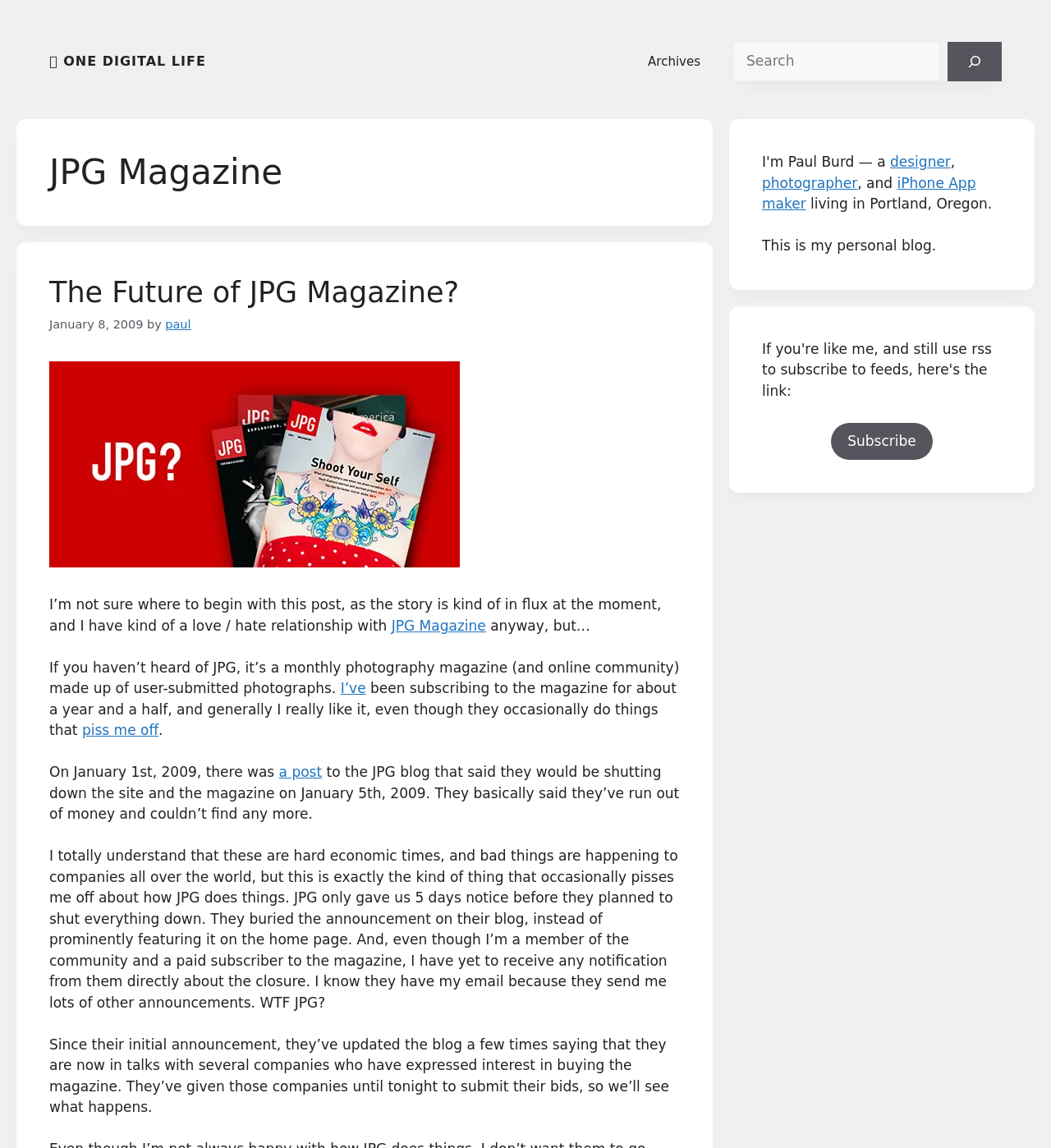Find and indicate the bounding box coordinates of the region you should select to follow the given instruction: "Read more about New Powerhouse Team Member".

None